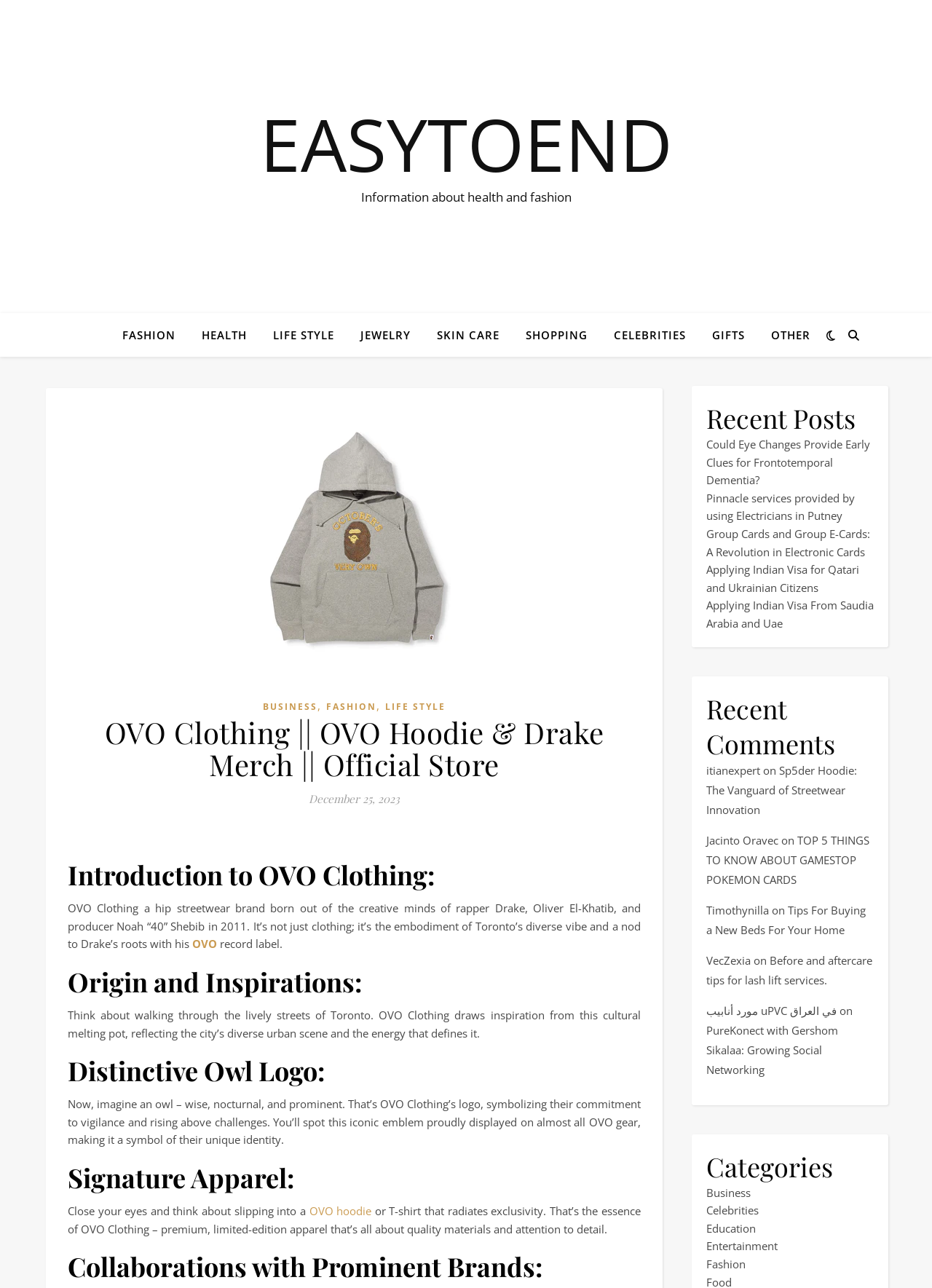Locate the UI element described by Life Style in the provided webpage screenshot. Return the bounding box coordinates in the format (top-left x, top-left y, bottom-right x, bottom-right y), ensuring all values are between 0 and 1.

[0.28, 0.243, 0.371, 0.277]